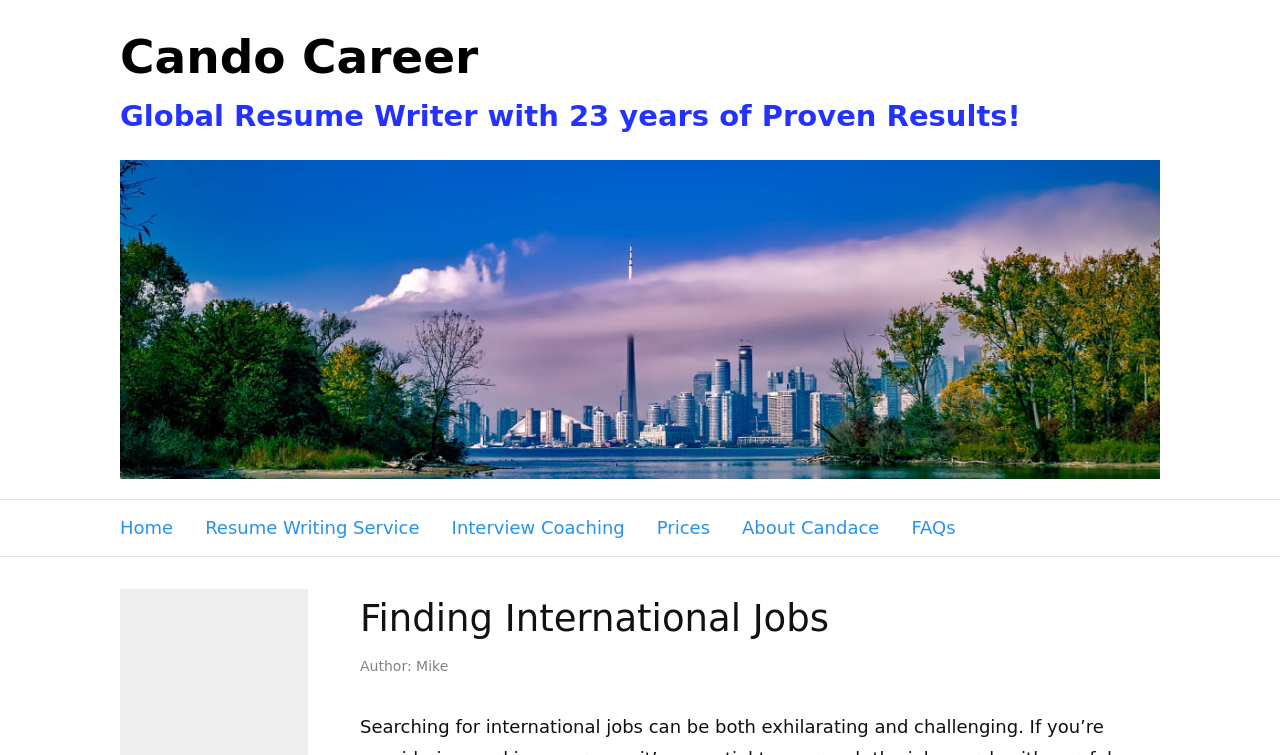How many links are in the navigation menu?
Could you give a comprehensive explanation in response to this question?

The navigation menu is located at the top of the webpage and contains links to 'Home', 'Resume Writing Service', 'Interview Coaching', 'Prices', 'About Candace', and 'FAQs'. By counting these links, we can determine that there are 6 links in the navigation menu.